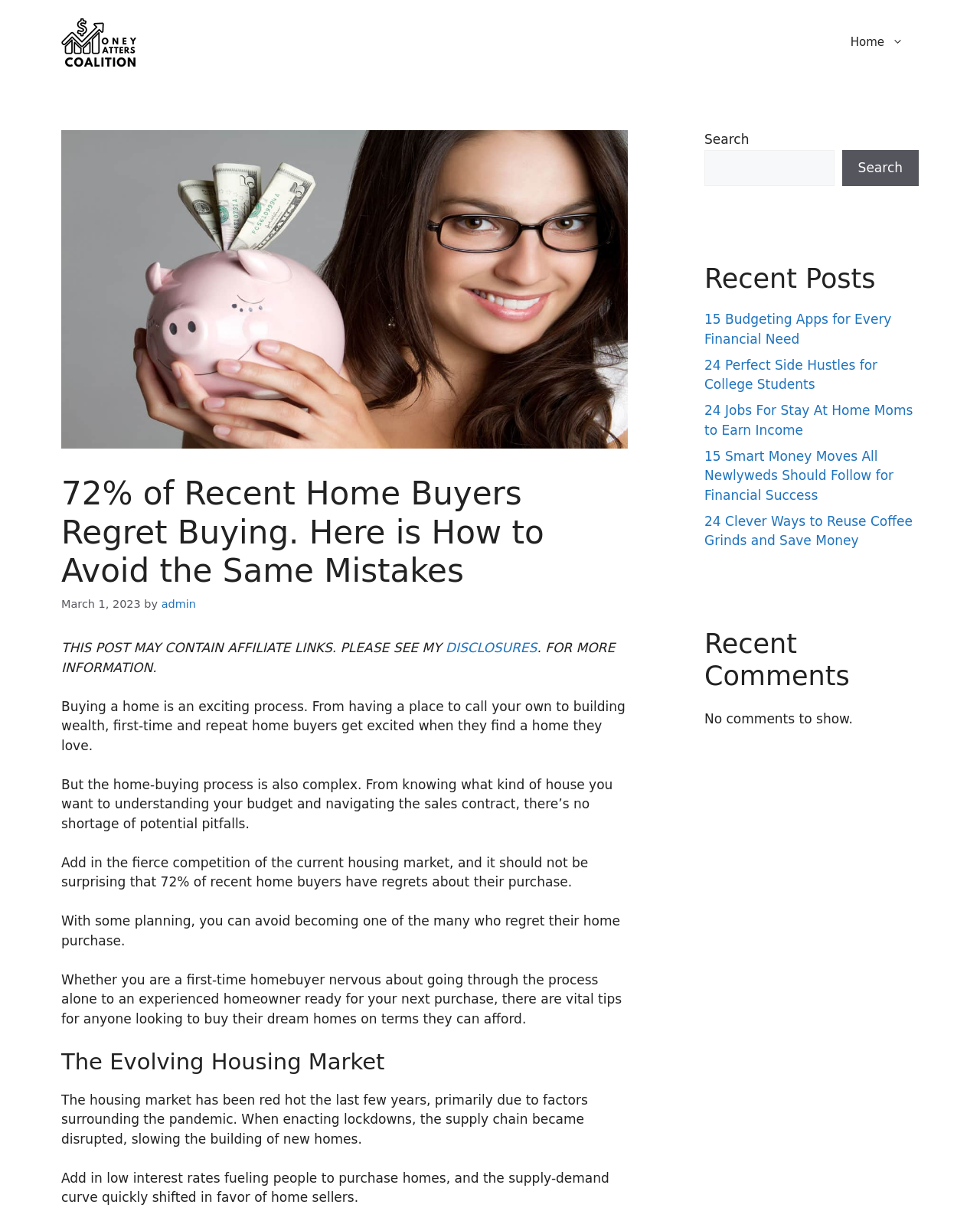Answer this question using a single word or a brief phrase:
What is the purpose of the search box?

To search the website